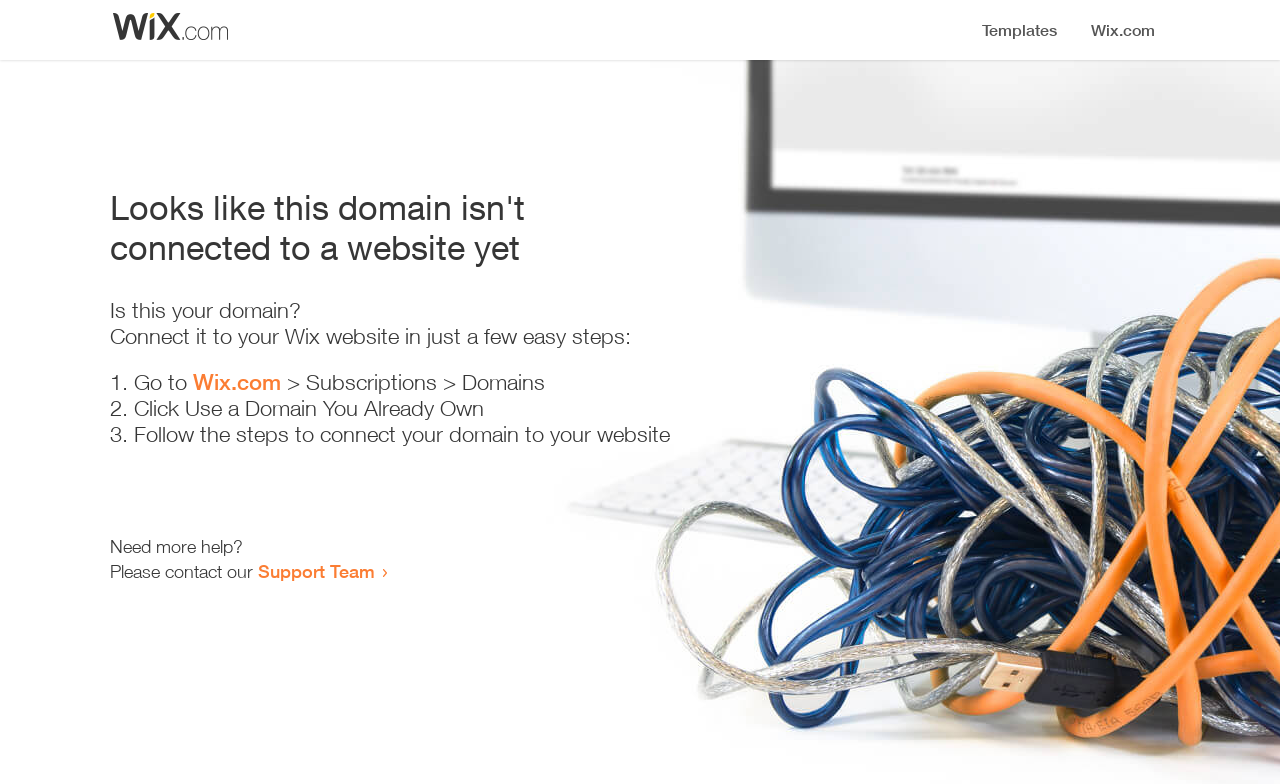Where should I go to start connecting my domain?
Relying on the image, give a concise answer in one word or a brief phrase.

Wix.com